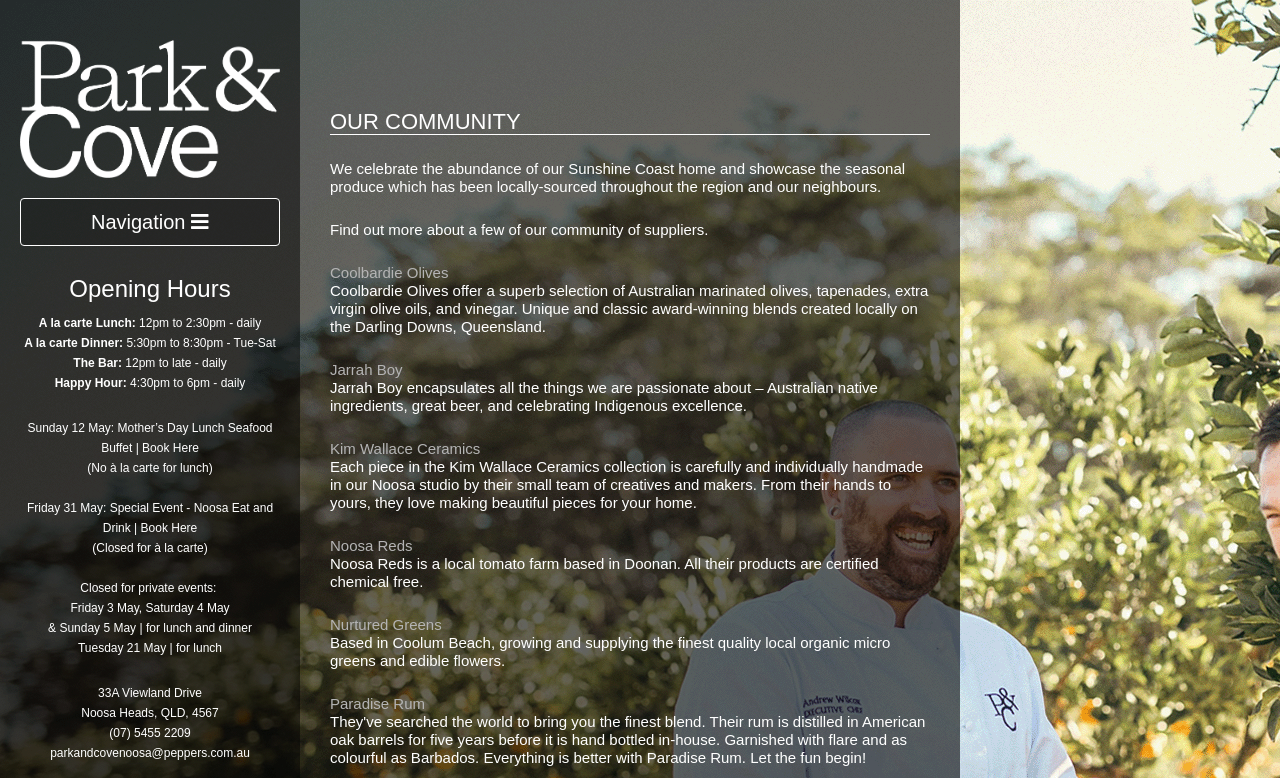Please predict the bounding box coordinates of the element's region where a click is necessary to complete the following instruction: "Send an email to the restaurant". The coordinates should be represented by four float numbers between 0 and 1, i.e., [left, top, right, bottom].

[0.039, 0.959, 0.195, 0.977]